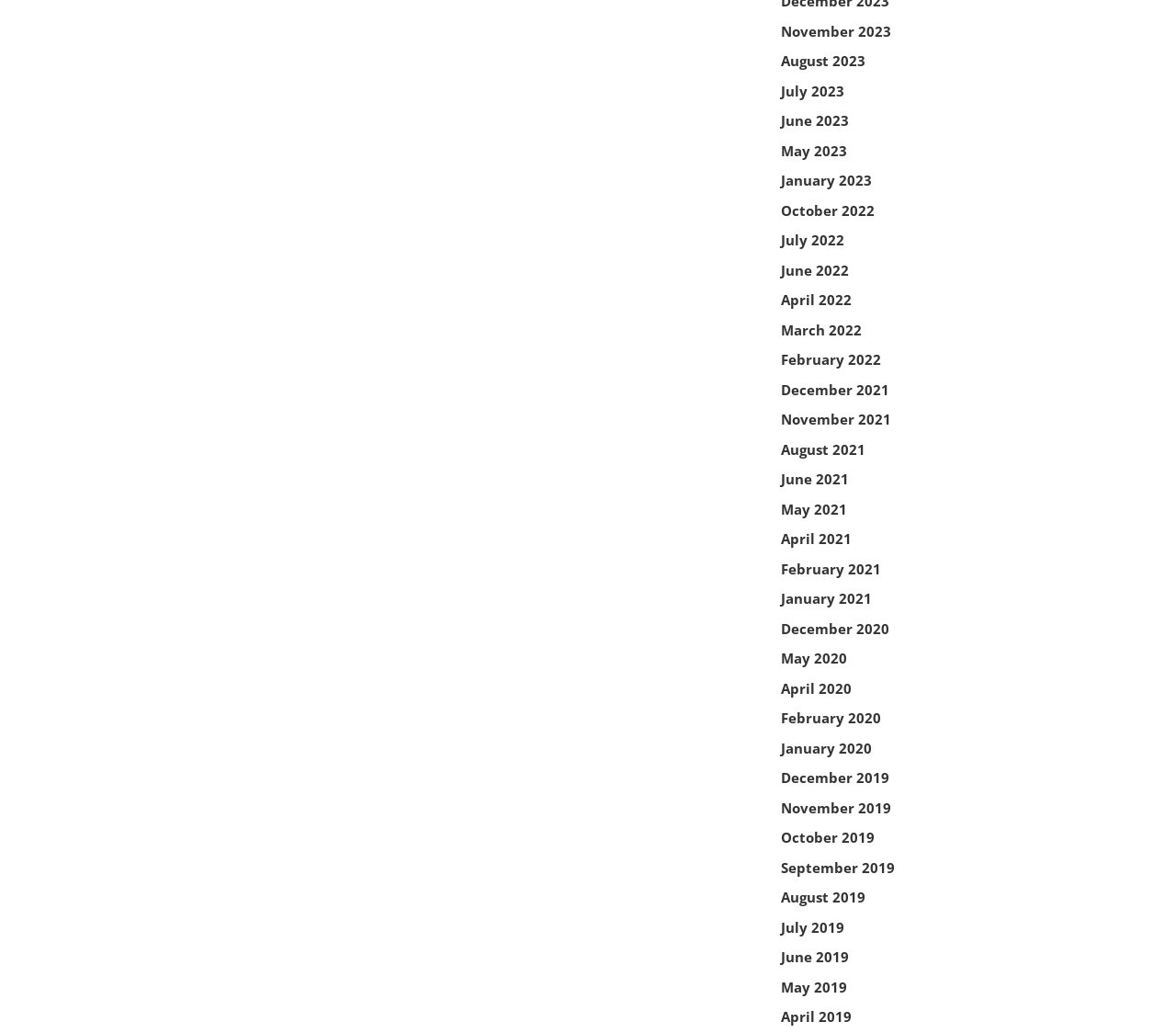Point out the bounding box coordinates of the section to click in order to follow this instruction: "View November 2023".

[0.664, 0.021, 0.758, 0.039]